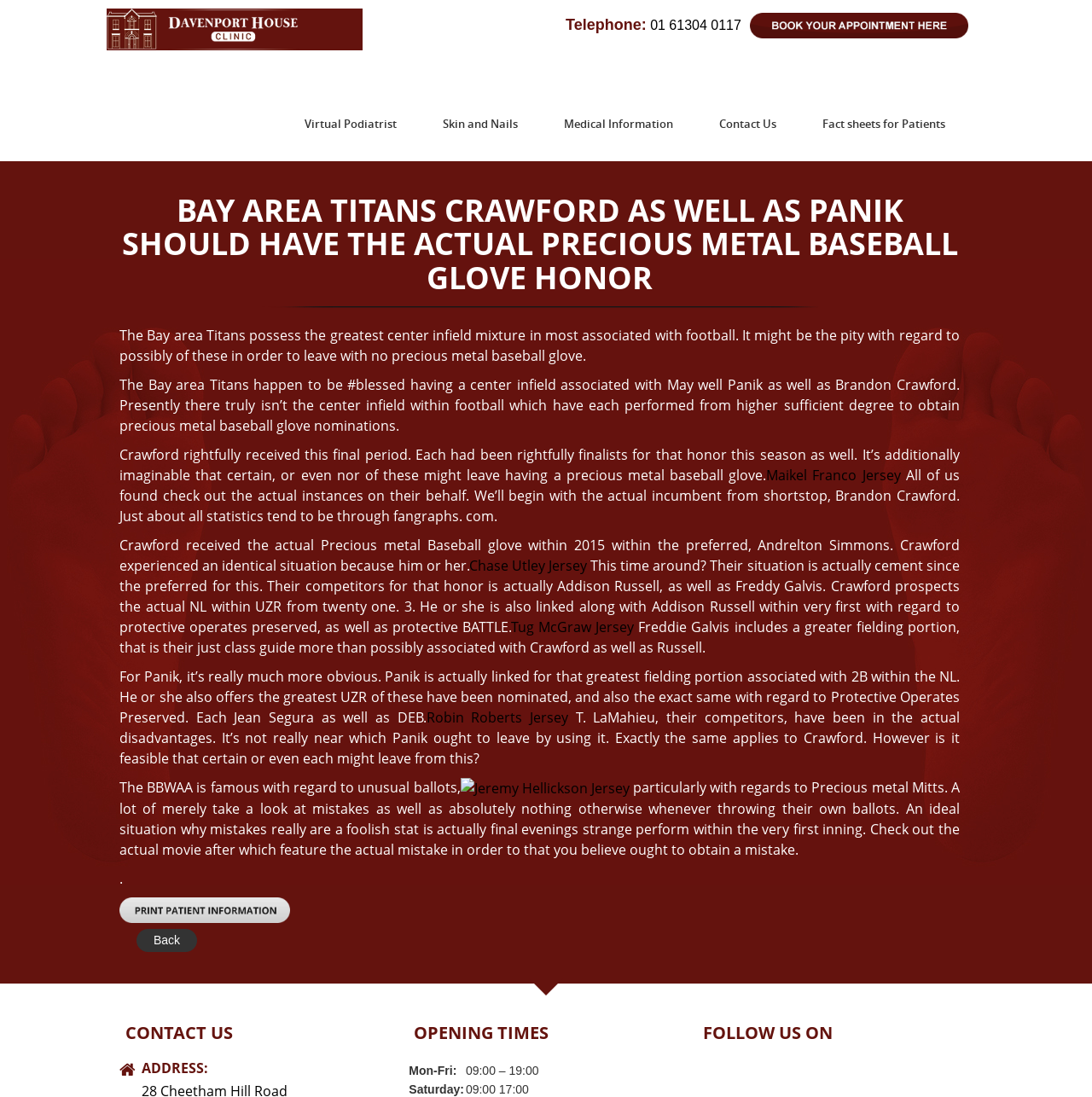What is the opening time on Monday to Friday?
Based on the image, answer the question in a detailed manner.

I found the opening time by looking at the table cell element with the text '09:00 – 19:00' which is located next to the table cell element with the text 'Mon-Fri:'.